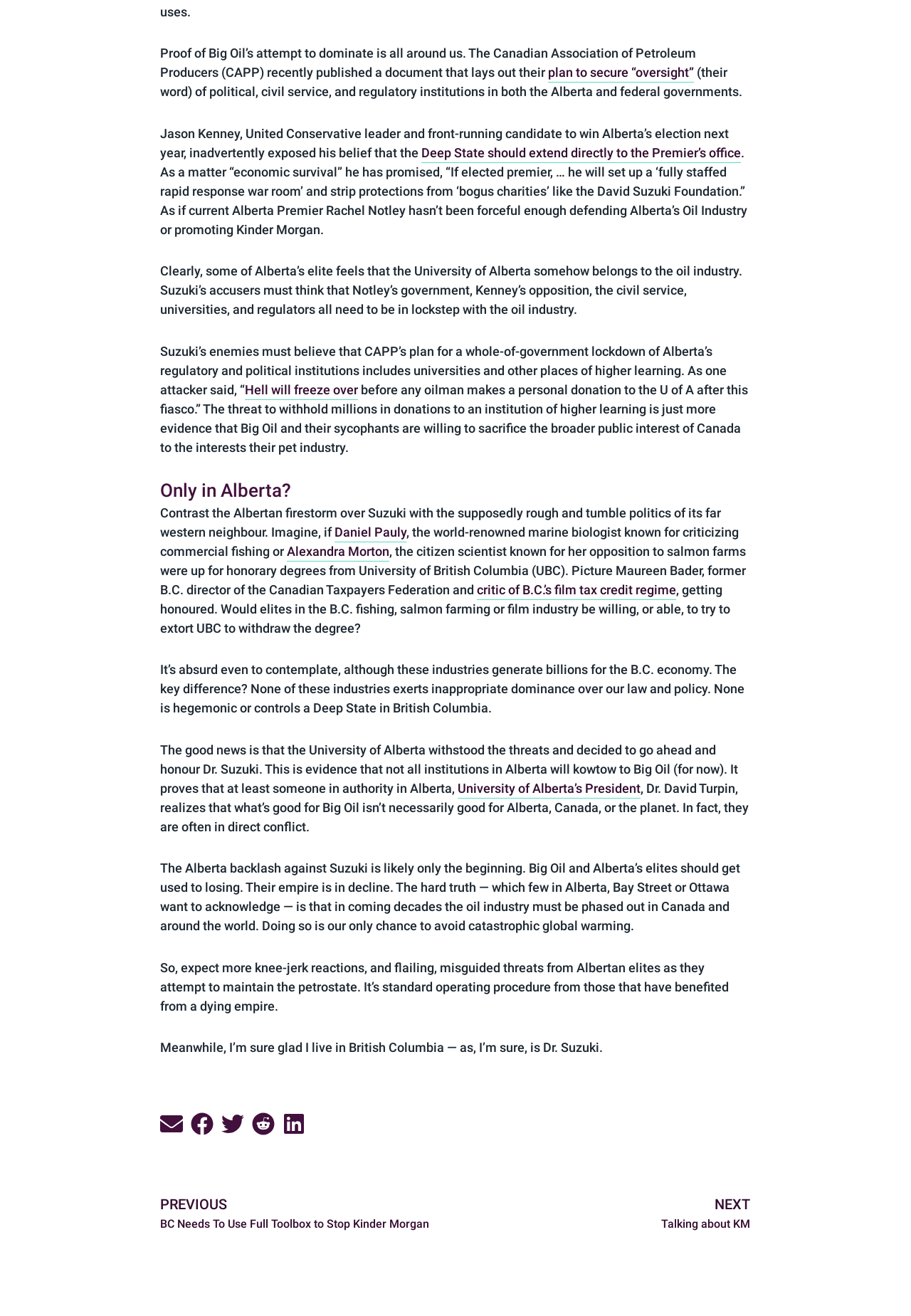Please give the bounding box coordinates of the area that should be clicked to fulfill the following instruction: "Click the 'Share on facebook' button". The coordinates should be in the format of four float numbers from 0 to 1, i.e., [left, top, right, bottom].

[0.205, 0.842, 0.239, 0.866]